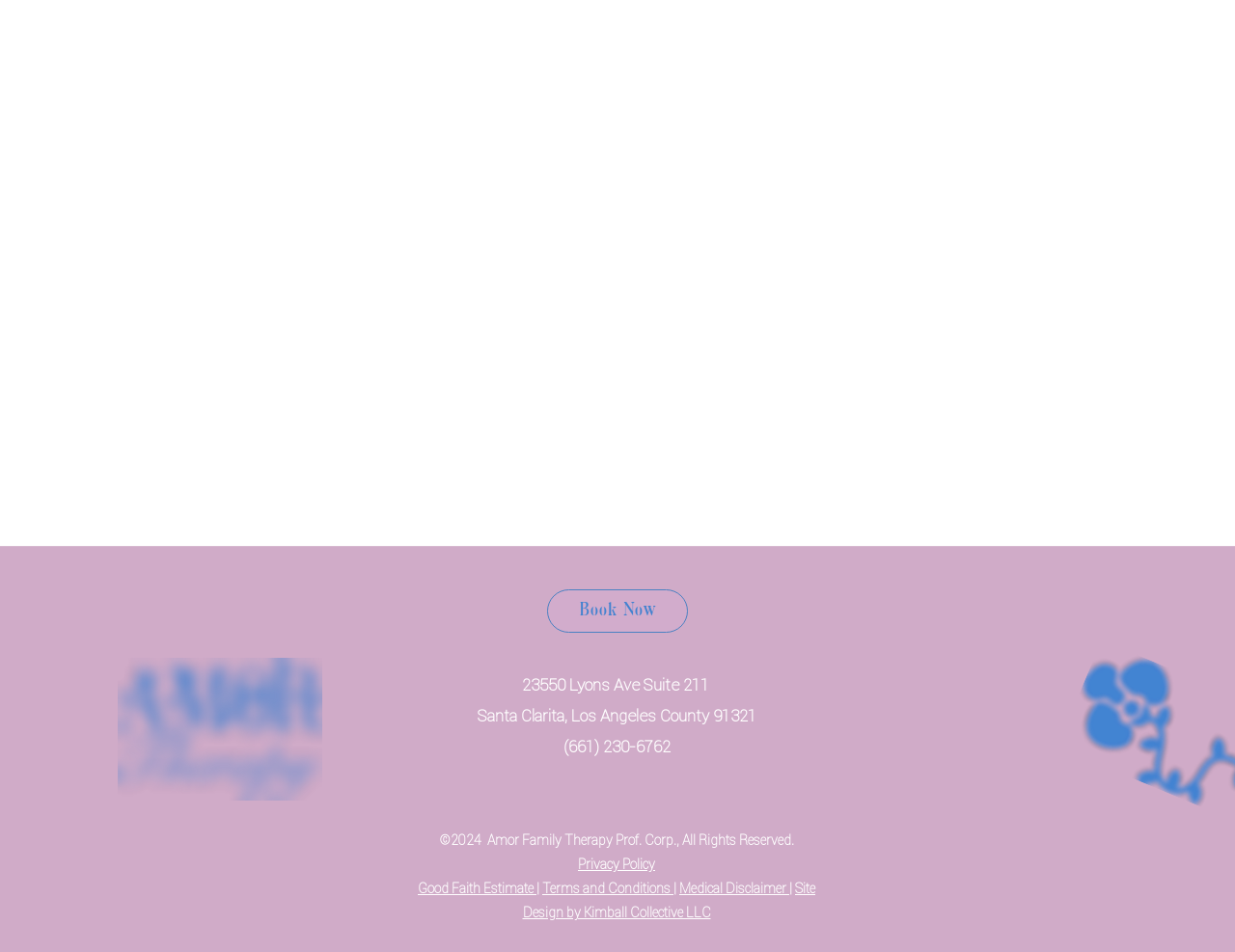Please determine the bounding box coordinates of the element's region to click for the following instruction: "Contact via phone number".

[0.456, 0.774, 0.543, 0.794]